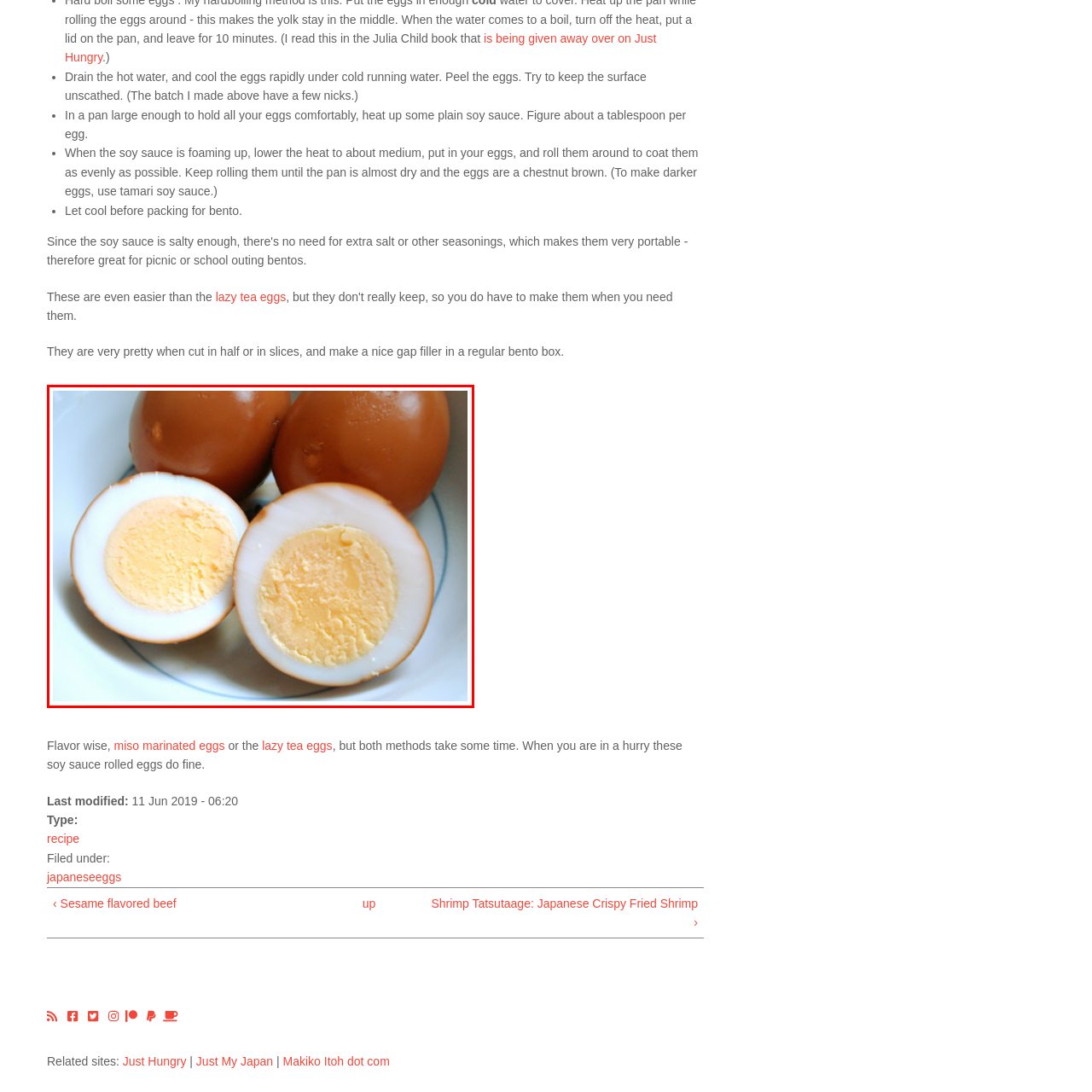What is the purpose of soy sauce eggs in bento boxes?
Inspect the image portion within the red bounding box and deliver a detailed answer to the question.

According to the caption, soy sauce eggs serve as a delicious addition to various dishes, particularly in bento boxes, where they add a pop of color and flavor. This implies that their purpose is to enhance the overall experience of the meal.